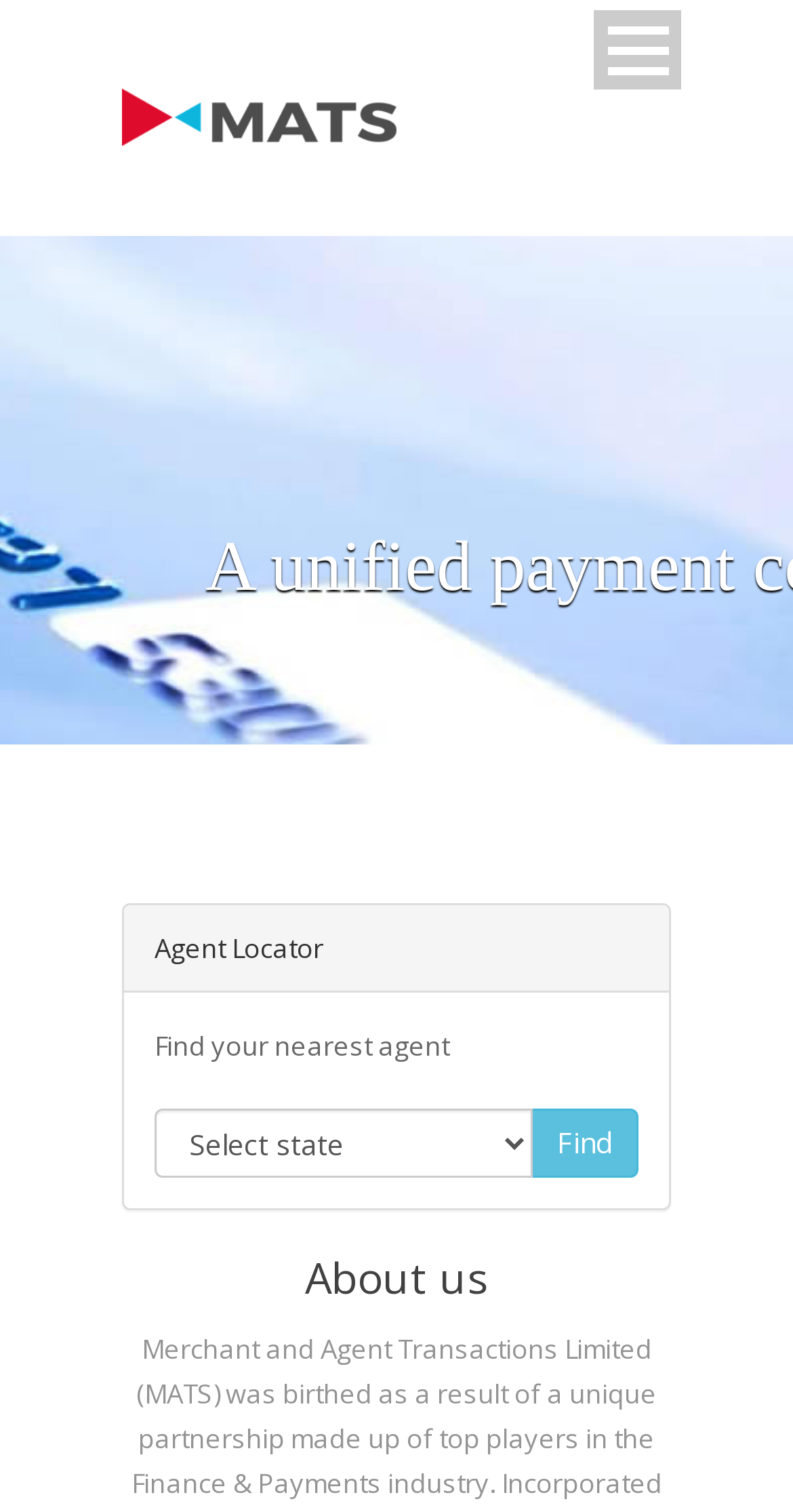Pinpoint the bounding box coordinates of the clickable area needed to execute the instruction: "Find your nearest agent". The coordinates should be specified as four float numbers between 0 and 1, i.e., [left, top, right, bottom].

[0.669, 0.733, 0.805, 0.779]